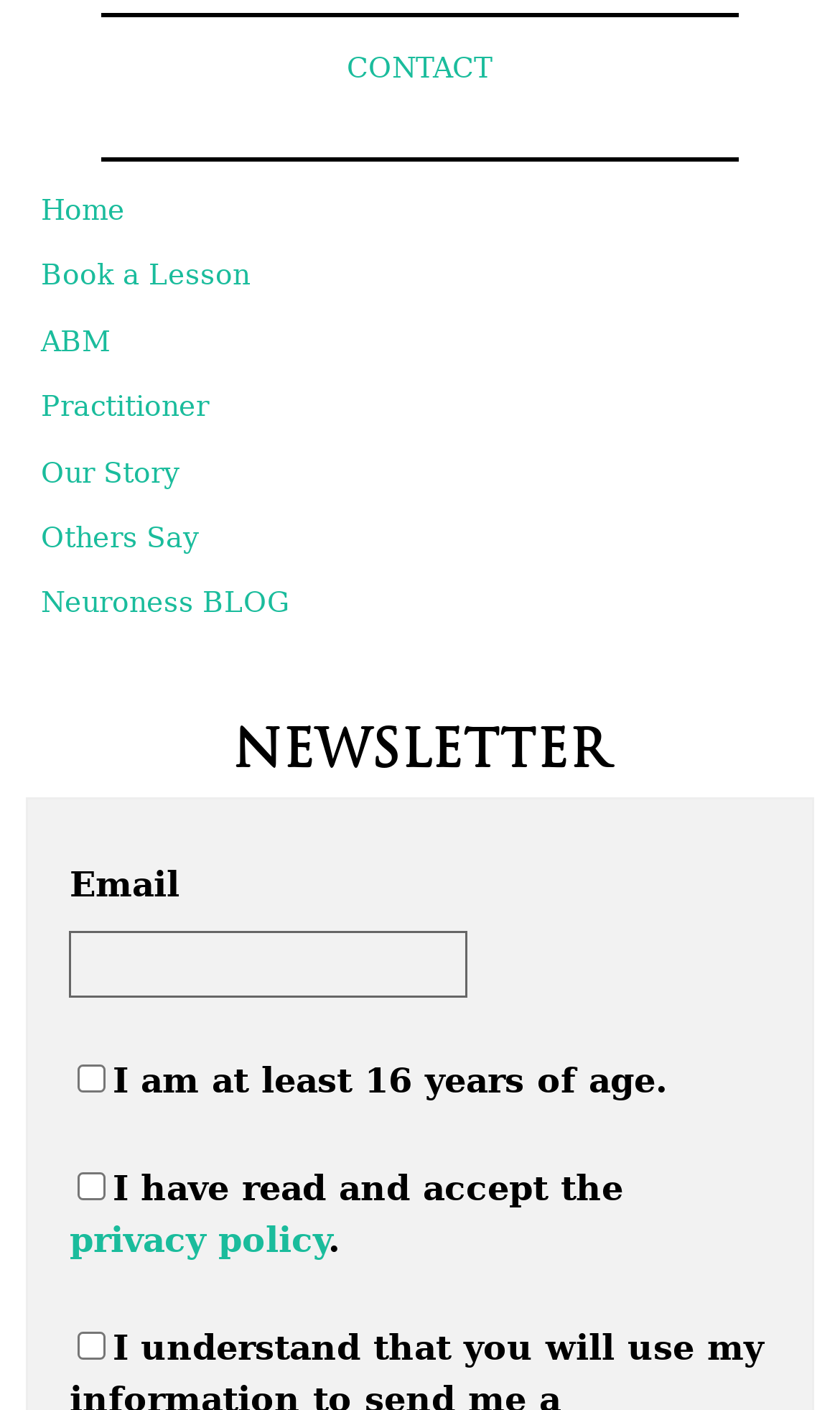Please locate the bounding box coordinates of the element that needs to be clicked to achieve the following instruction: "Click on privacy policy". The coordinates should be four float numbers between 0 and 1, i.e., [left, top, right, bottom].

[0.083, 0.858, 0.391, 0.899]